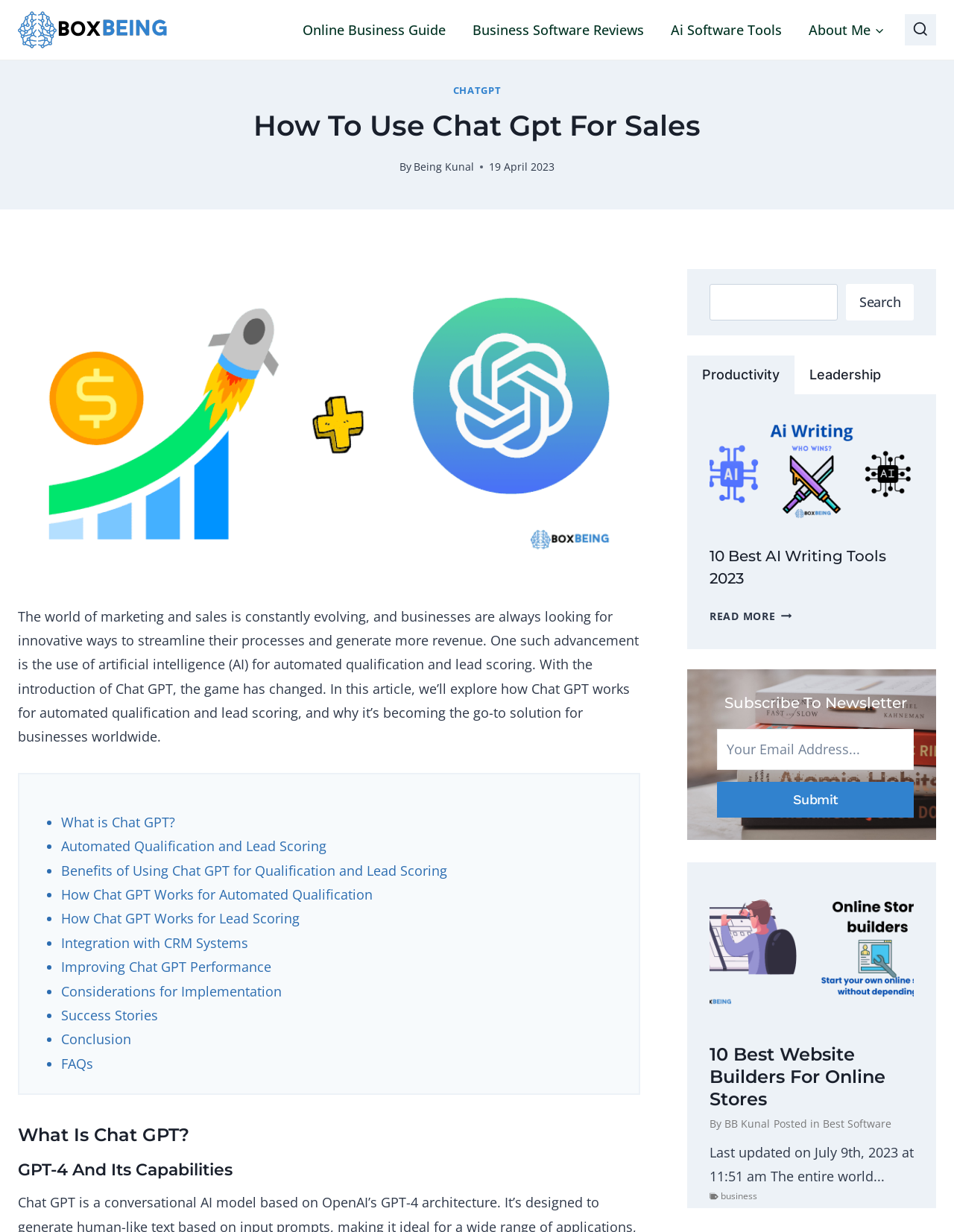Please identify the bounding box coordinates of the clickable region that I should interact with to perform the following instruction: "View the table of contents". The coordinates should be expressed as four float numbers between 0 and 1, i.e., [left, top, right, bottom].

[0.019, 0.627, 0.671, 0.889]